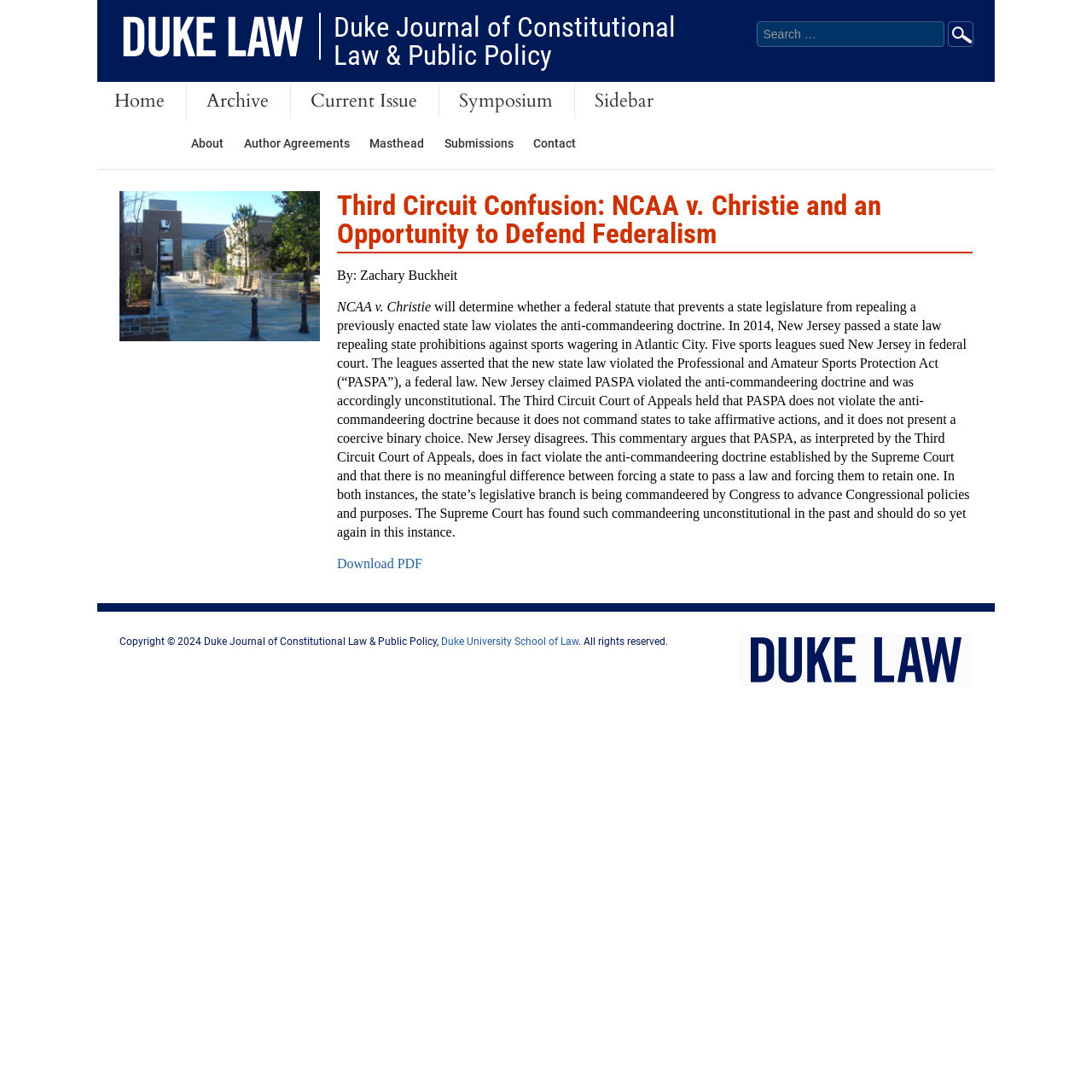Determine the bounding box coordinates for the clickable element to execute this instruction: "Download the PDF". Provide the coordinates as four float numbers between 0 and 1, i.e., [left, top, right, bottom].

[0.309, 0.509, 0.387, 0.523]